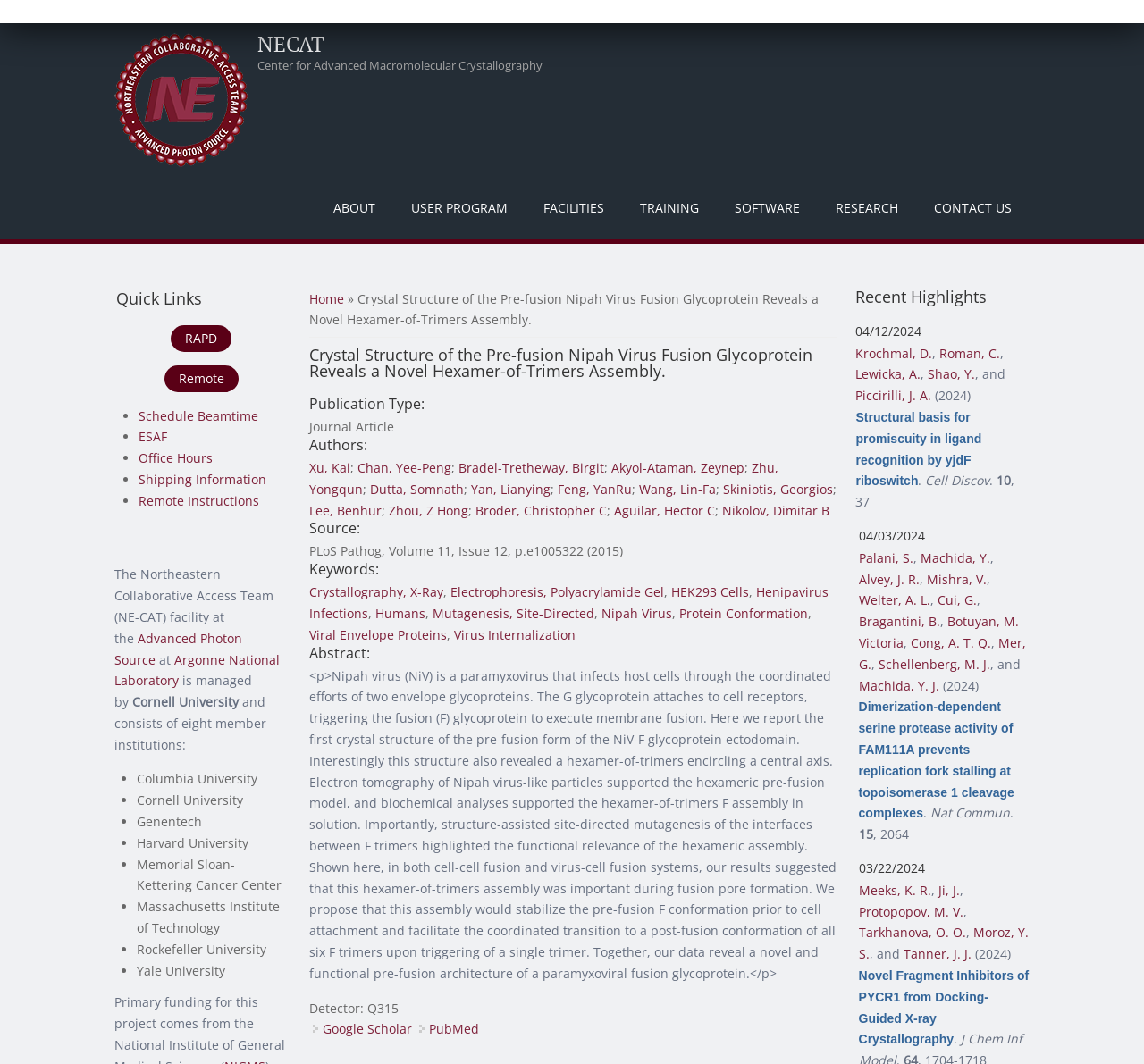Summarize the contents and layout of the webpage in detail.

The webpage is about a research article titled "Crystal Structure of the Pre-fusion Nipah Virus Fusion Glycoprotein Reveals a Novel Hexamer-of-Trimers Assembly" from NECAT (Northeastern Collaborative Access Team). 

At the top of the page, there is a navigation menu with links to "Home", "ABOUT", "USER PROGRAM", "FACILITIES", "TRAINING", "SOFTWARE", "RESEARCH", and "CONTACT US". Below this menu, there is a heading "NECAT Center for Advanced Macromolecular Crystallography" with a link to "NECAT". 

On the left side of the page, there is a sidebar with quick links to "RAPD", "Remote", and other resources, separated by bullet points. 

The main content of the page is divided into sections. The first section displays the title of the article, "Crystal Structure of the Pre-fusion Nipah Virus Fusion Glycoprotein Reveals a Novel Hexamer-of-Trimers Assembly", followed by the publication type, authors, and source information. 

The next section lists the keywords related to the article, including "Crystallography, X-Ray", "Electrophoresis, Polyacrylamide Gel", and "Nipah Virus". 

The abstract of the article is presented in a paragraph, describing the research on the crystal structure of the Nipah virus fusion glycoprotein and its implications for understanding the virus's mechanism of infection. 

At the bottom of the page, there is a footer section with links to "Google Scholar" and "PubMed", as well as a copyright notice.